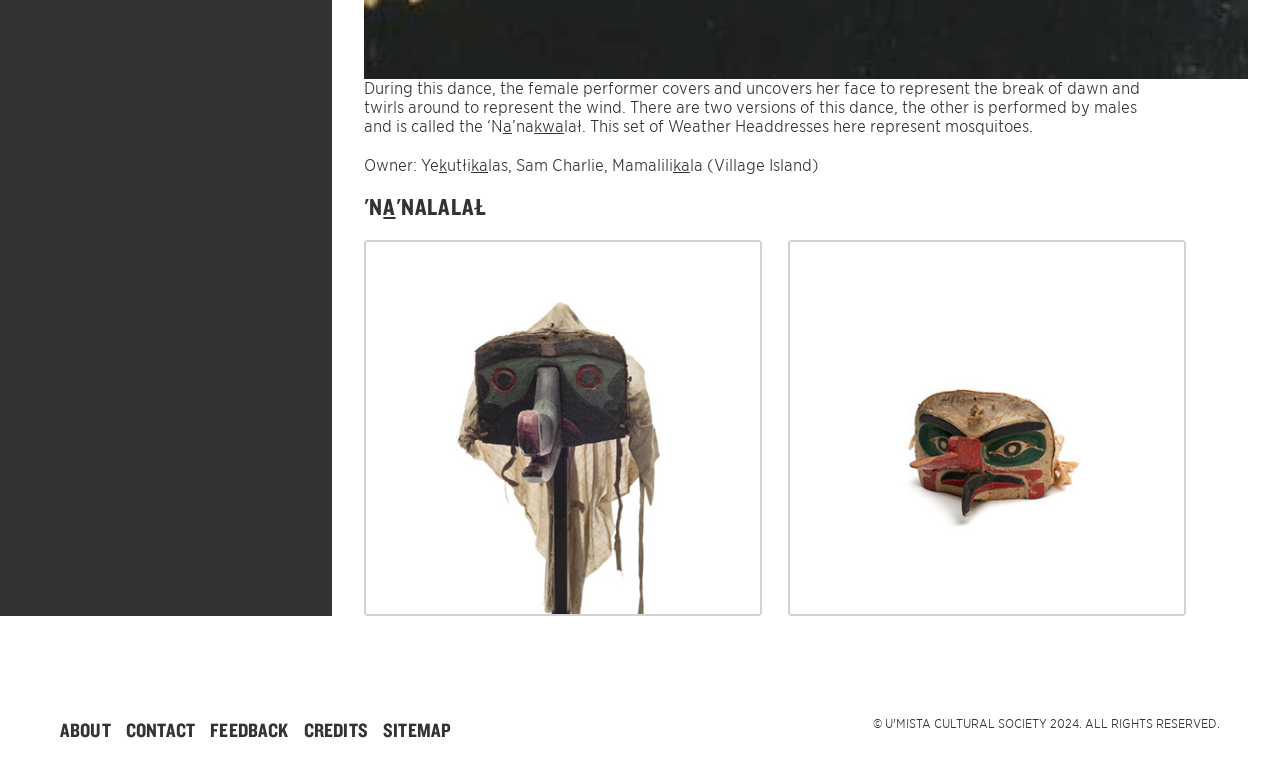Please mark the clickable region by giving the bounding box coordinates needed to complete this instruction: "View all jobs".

None